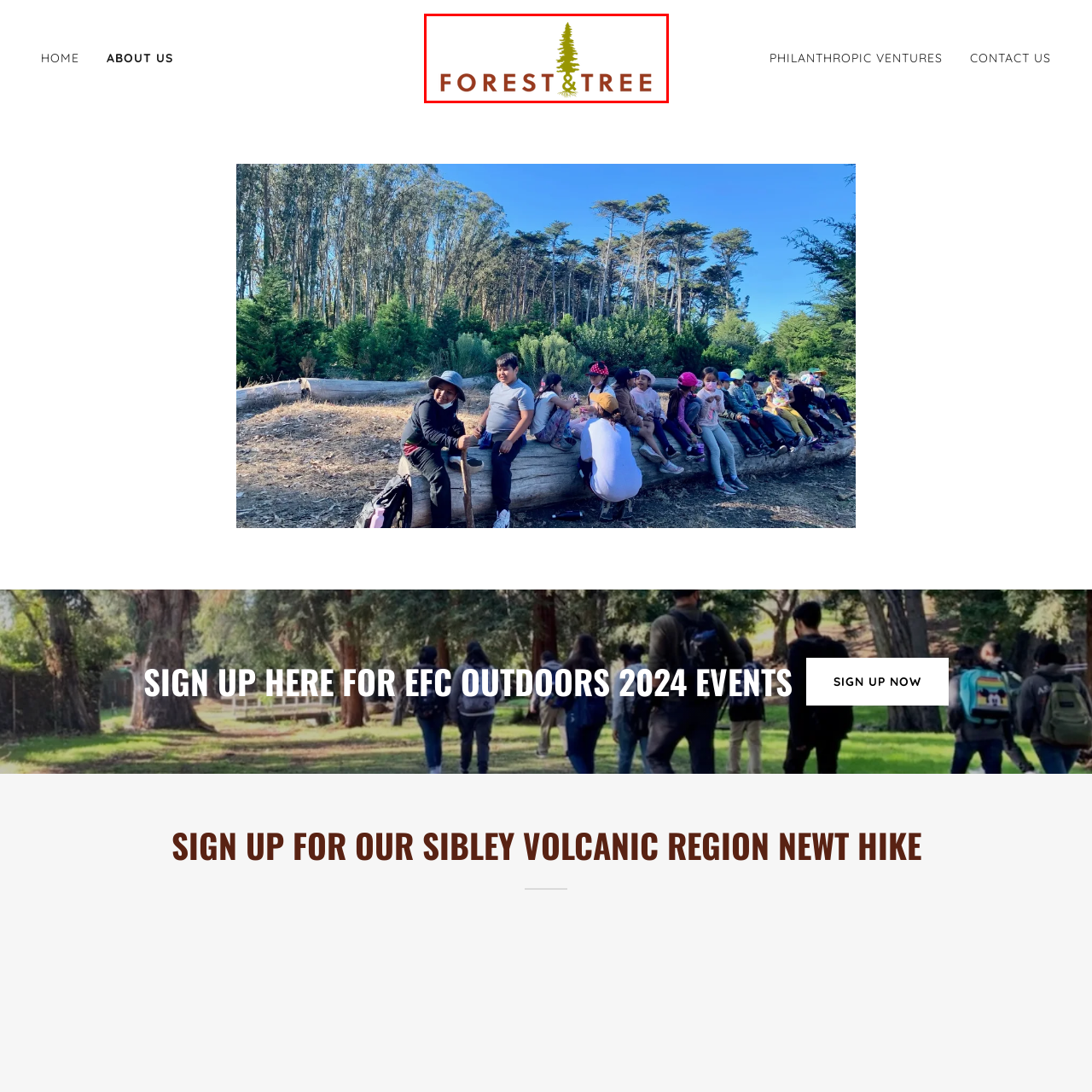What is the theme of the logo?
Pay attention to the image outlined by the red bounding box and provide a thorough explanation in your answer, using clues from the image.

The logo features a stylized evergreen tree and uses earthy tones, which suggests that the theme of the logo is related to forestry and sustainability. This is further reinforced by the caption's mention of environmental conservation and community engagement.